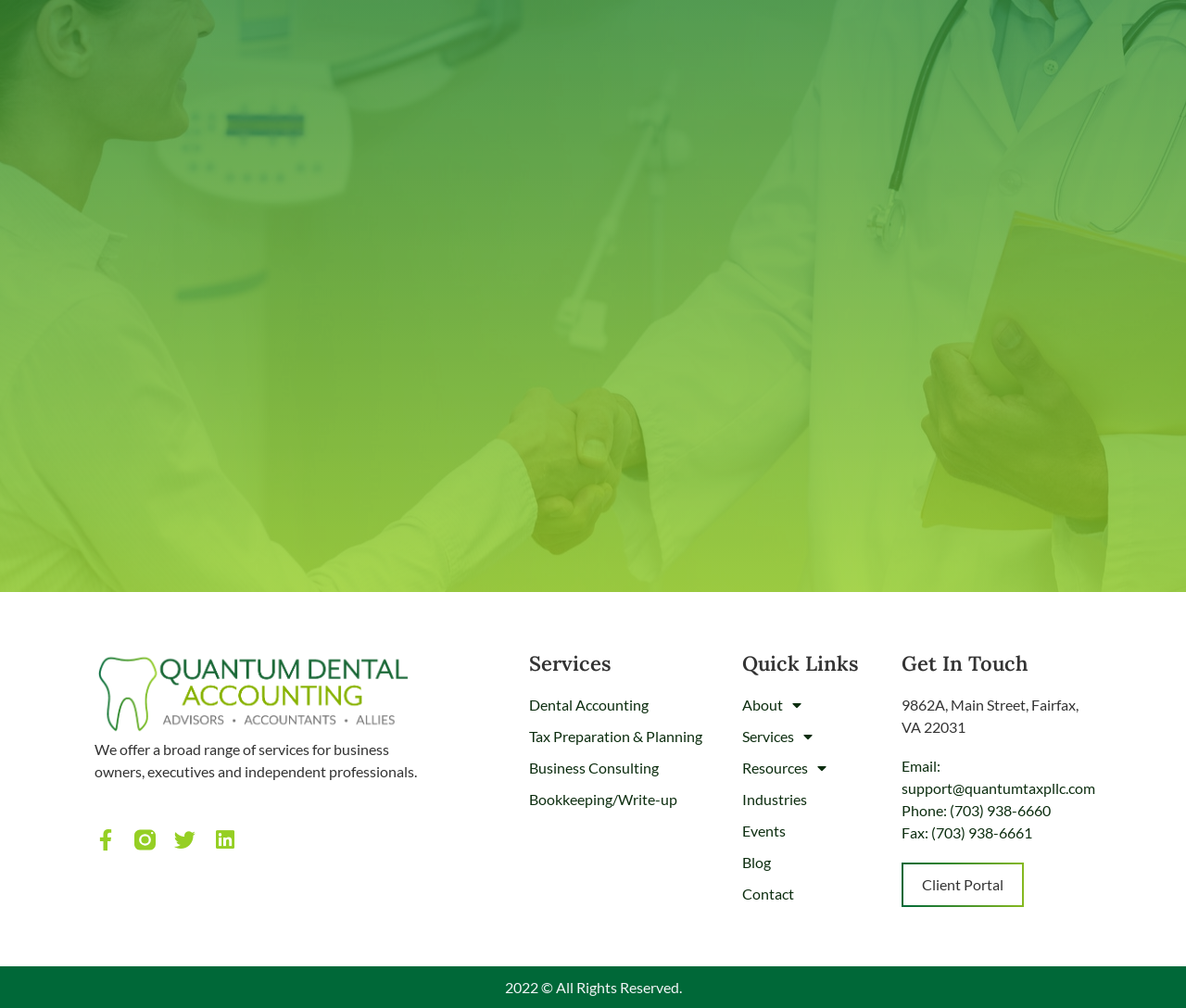Indicate the bounding box coordinates of the clickable region to achieve the following instruction: "Learn more about Business Consulting."

[0.446, 0.751, 0.626, 0.773]